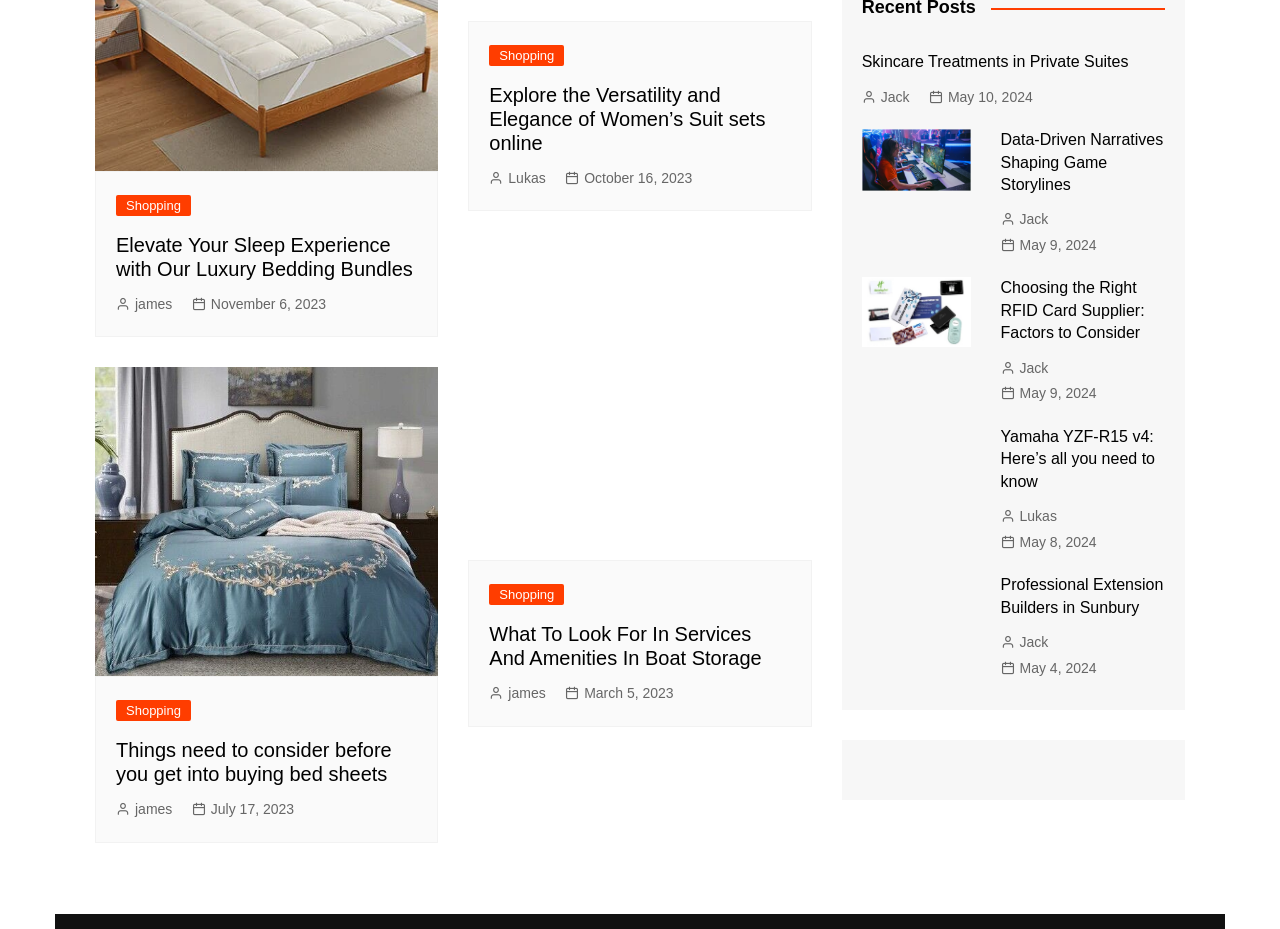Locate the coordinates of the bounding box for the clickable region that fulfills this instruction: "Click Bishop Francis T. Lysinge @ 25!".

None